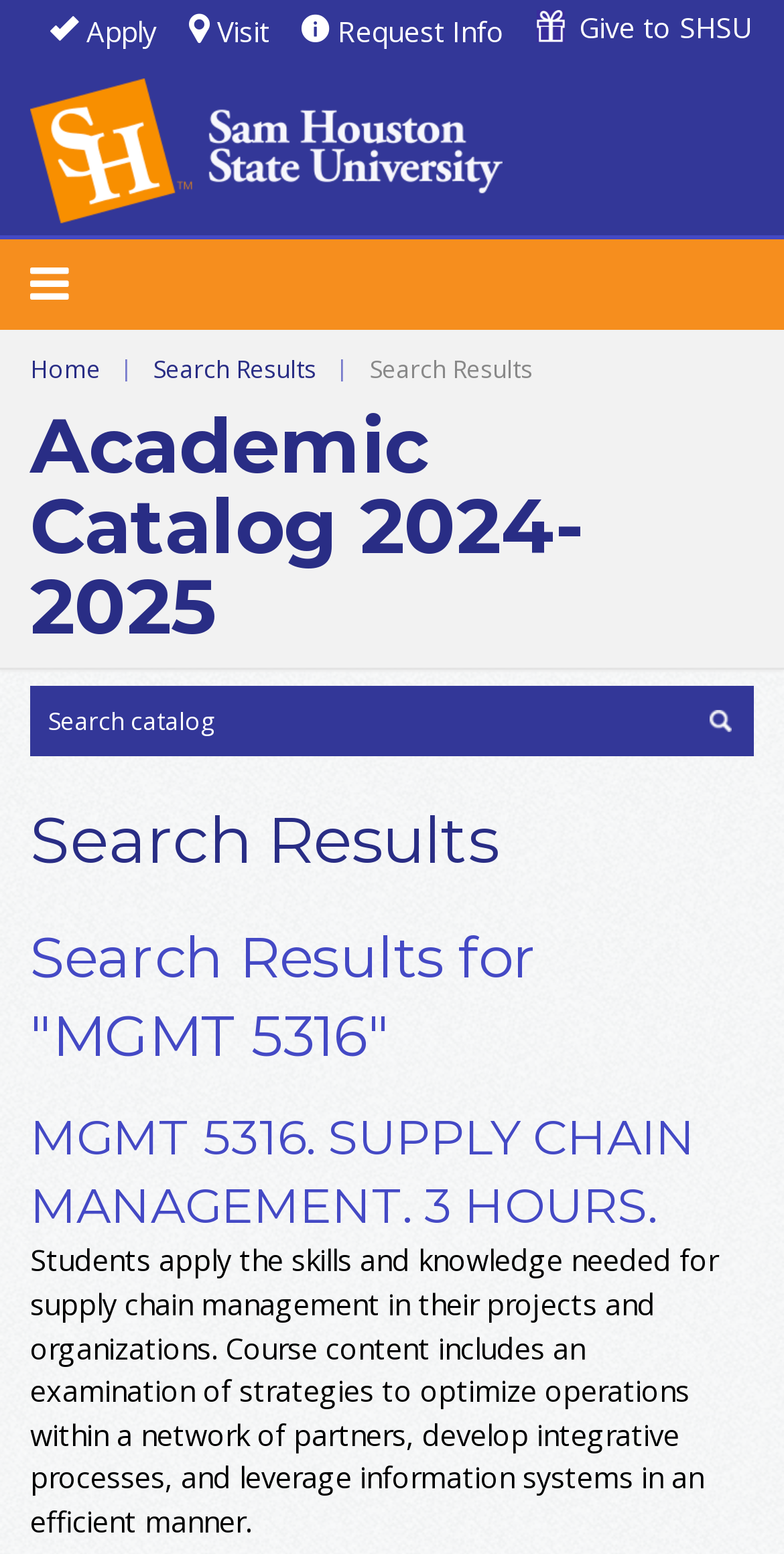Locate the bounding box coordinates of the area that needs to be clicked to fulfill the following instruction: "Request more information". The coordinates should be in the format of four float numbers between 0 and 1, namely [left, top, right, bottom].

[0.385, 0.008, 0.644, 0.033]